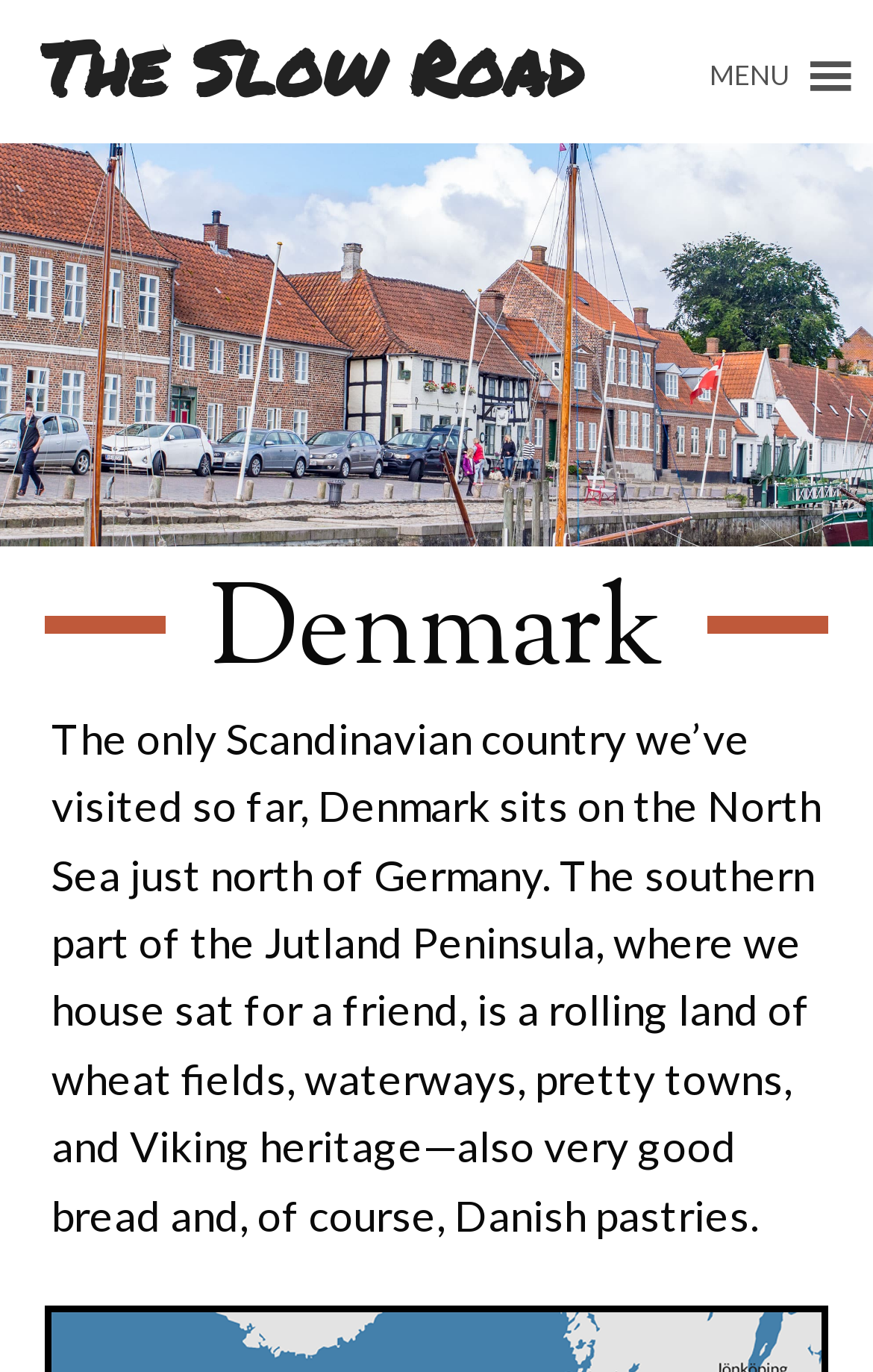Respond with a single word or phrase:
What is the purpose of the menu button?

To expand